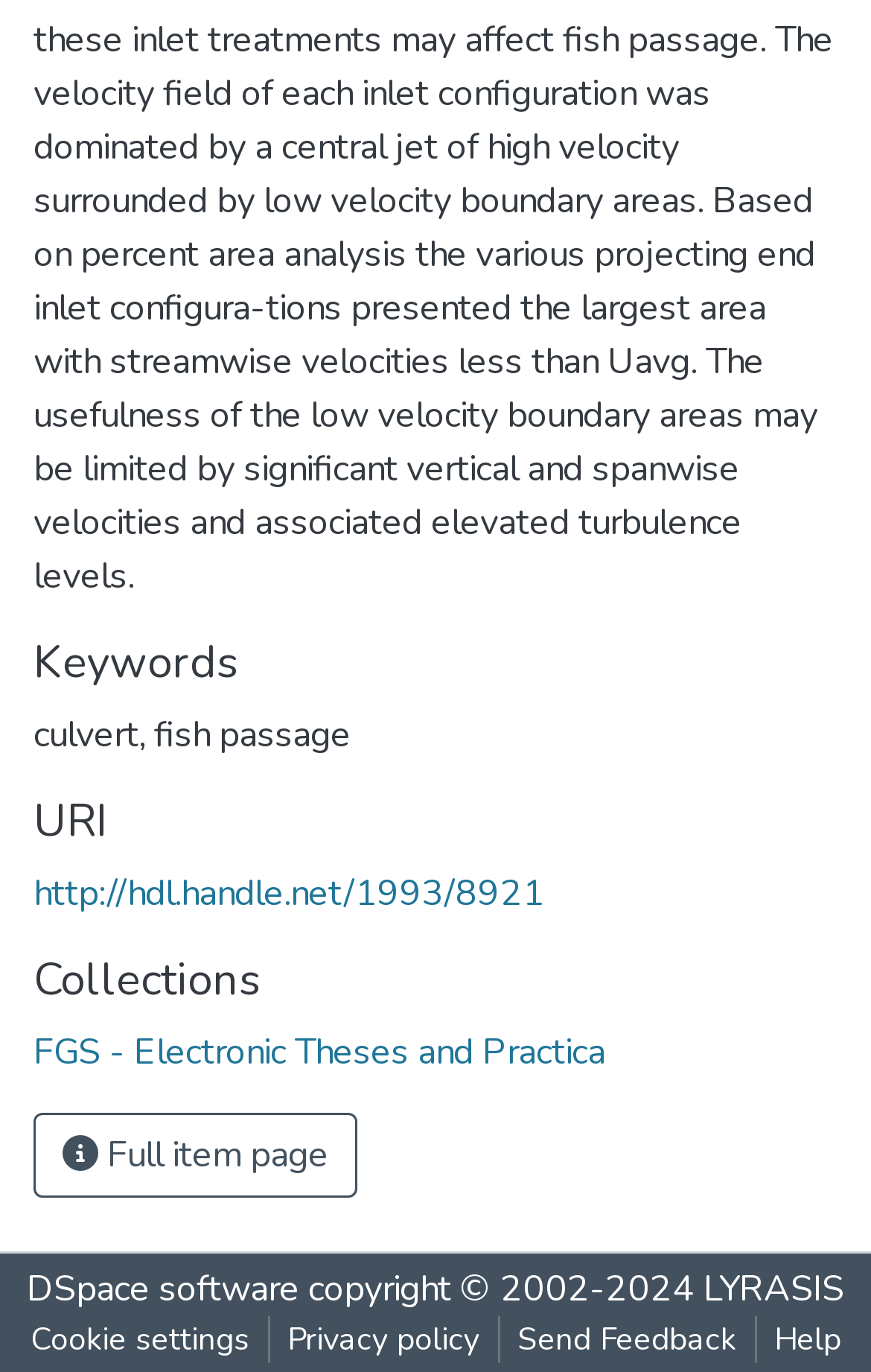Please locate the bounding box coordinates of the element that should be clicked to achieve the given instruction: "Go to the 'About' page".

None